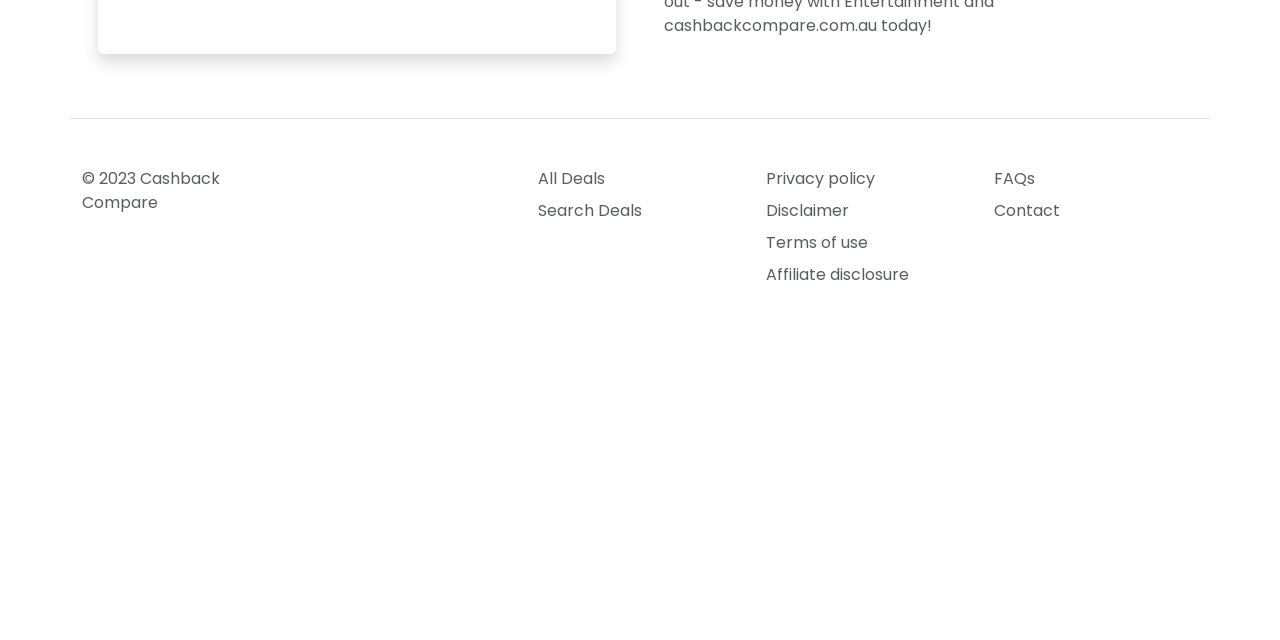Identify the bounding box for the element characterized by the following description: "FAQs".

[0.777, 0.261, 0.936, 0.299]